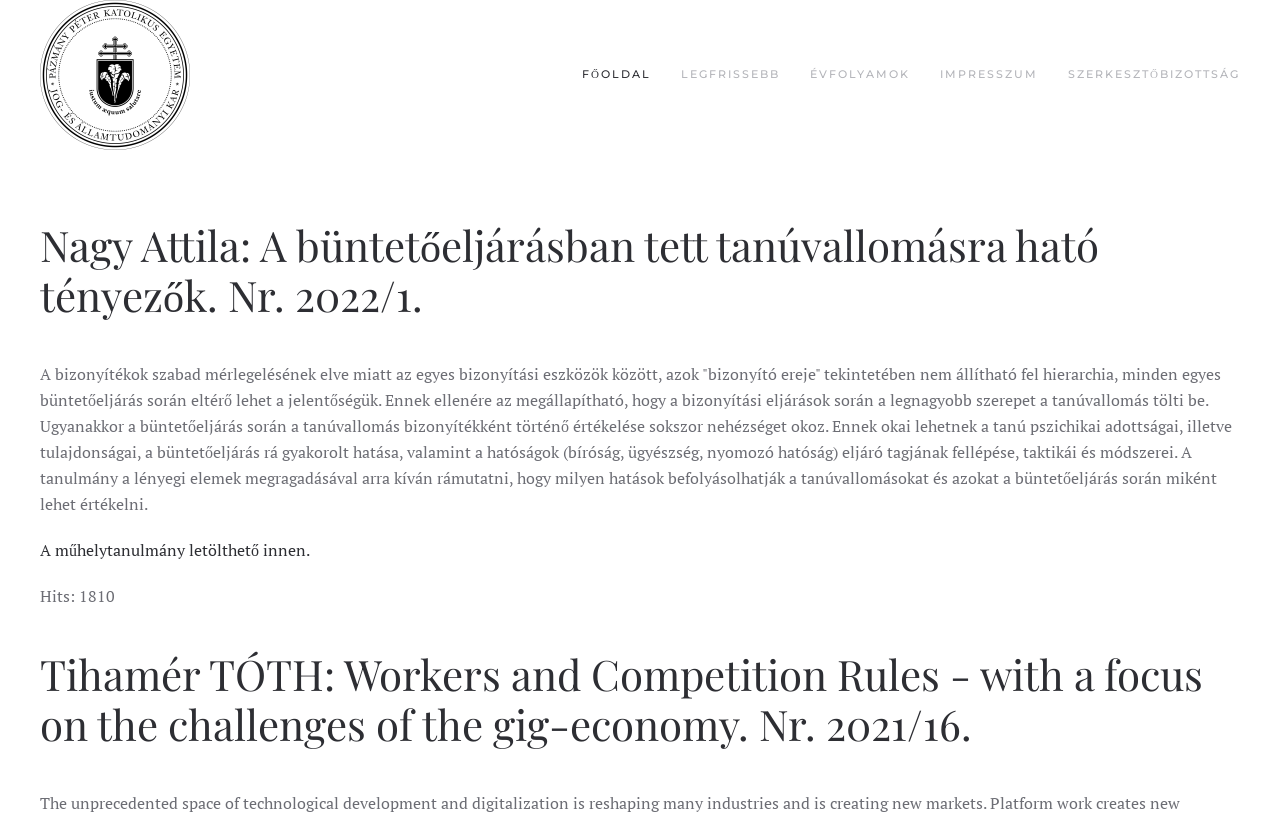Is there a link to download the first article?
Answer the question using a single word or phrase, according to the image.

Yes